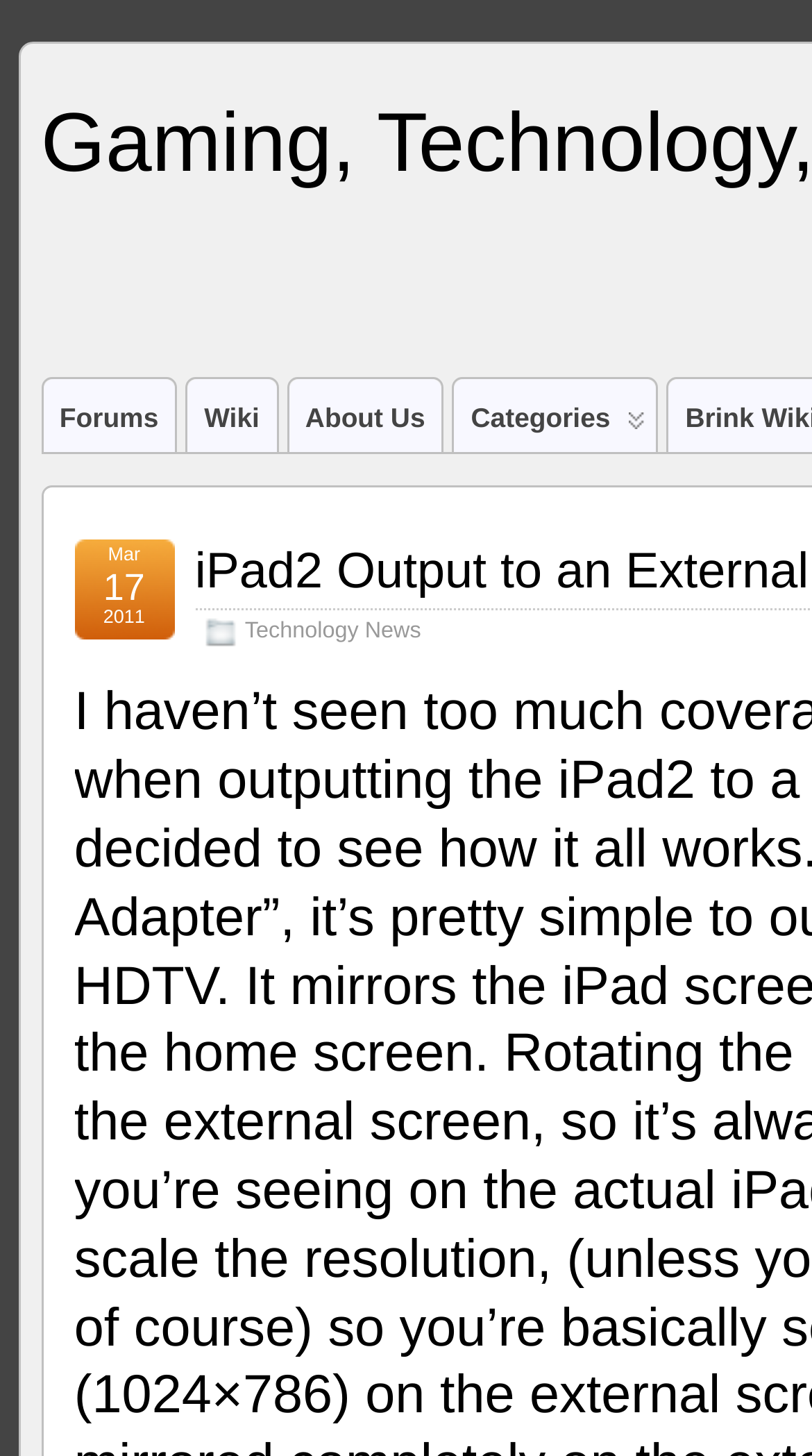What is the last link in the top navigation bar?
Provide a one-word or short-phrase answer based on the image.

Categories